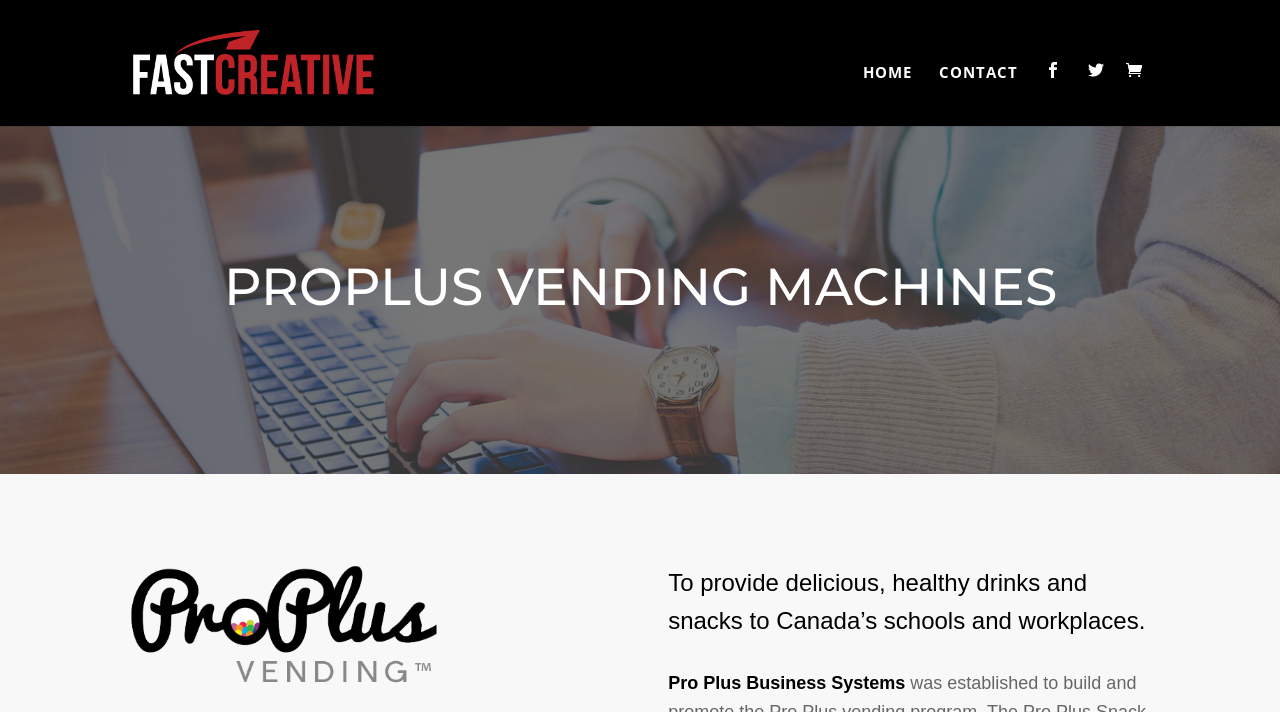Please provide a comprehensive response to the question below by analyzing the image: 
What is the company name on the webpage?

I found the company name 'ProPlus Vending' on the webpage by looking at the StaticText element with the text 'PROPLUS VENDING MACHINES' and the root element's text 'ProPlus Vending | Fastcreative'.